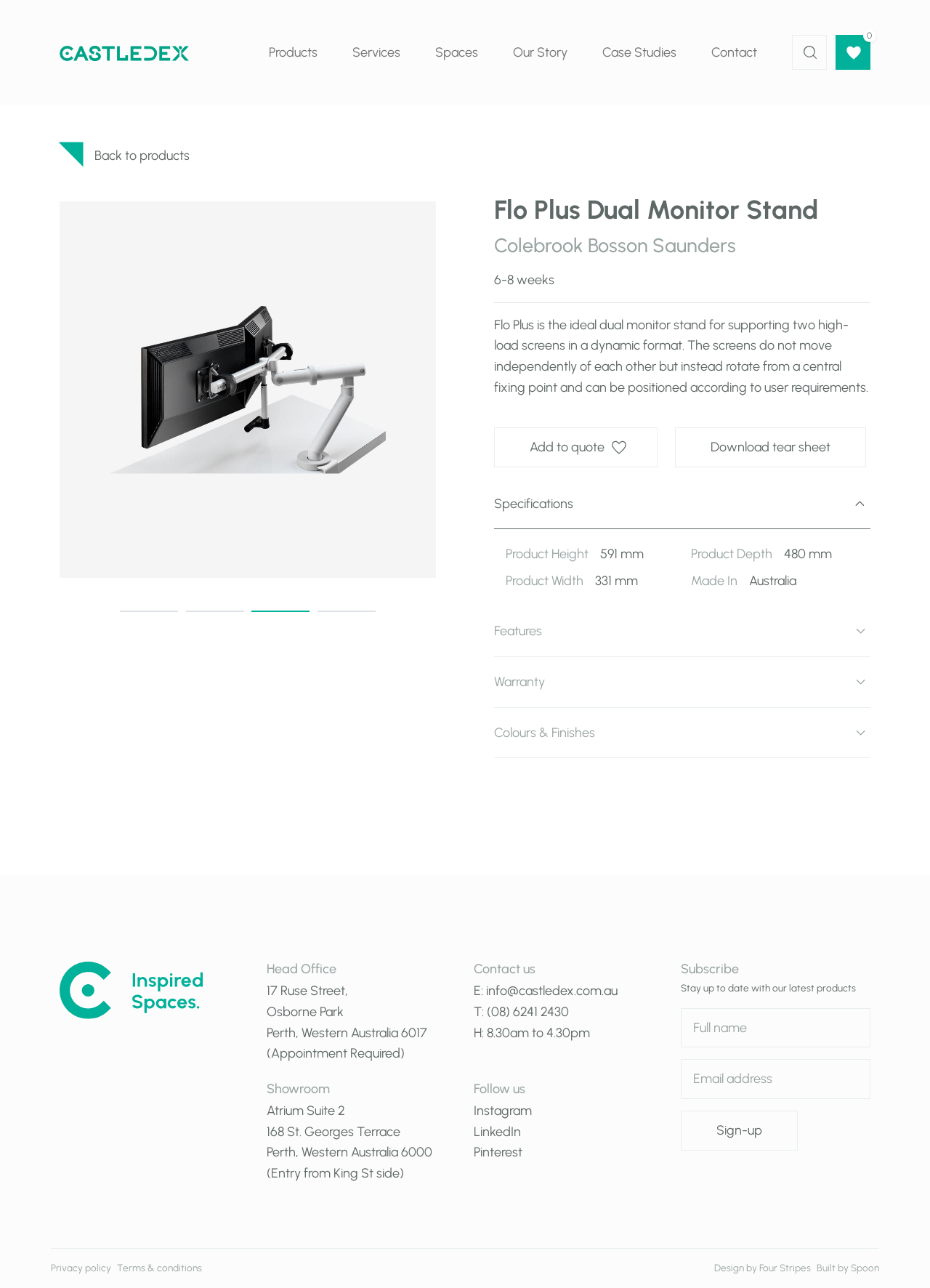Please identify the bounding box coordinates of the clickable area that will allow you to execute the instruction: "Go to the 'Home' page".

[0.055, 0.033, 0.203, 0.049]